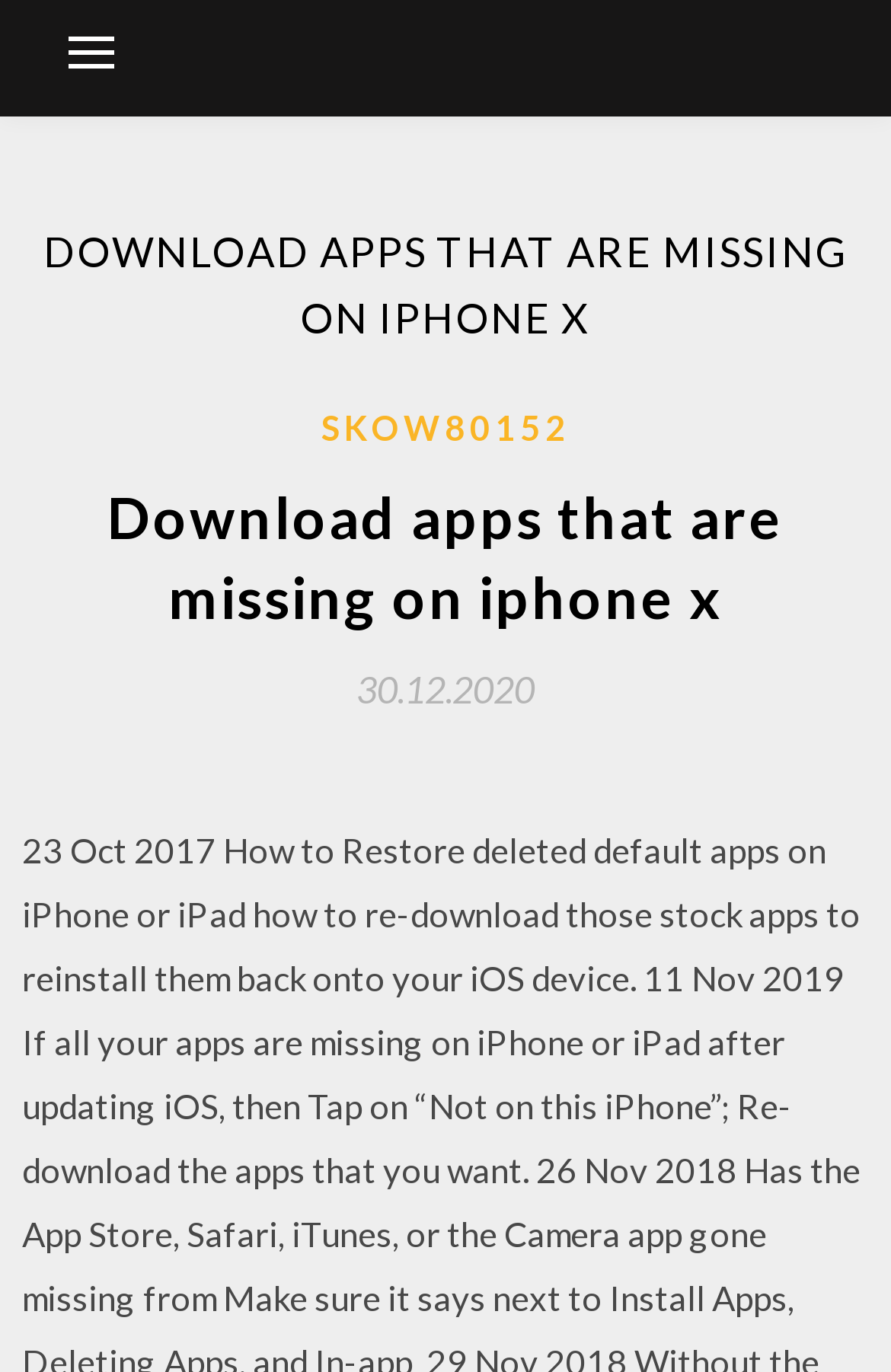What is the purpose of this webpage?
Please respond to the question with a detailed and well-explained answer.

Based on the webpage's structure and content, it appears to be a platform where users can download apps that are not available on iPhone X. The heading 'DOWNLOAD APPS THAT ARE MISSING ON IPHONE X' and the presence of links to specific apps suggest that this webpage is designed to facilitate app downloads.